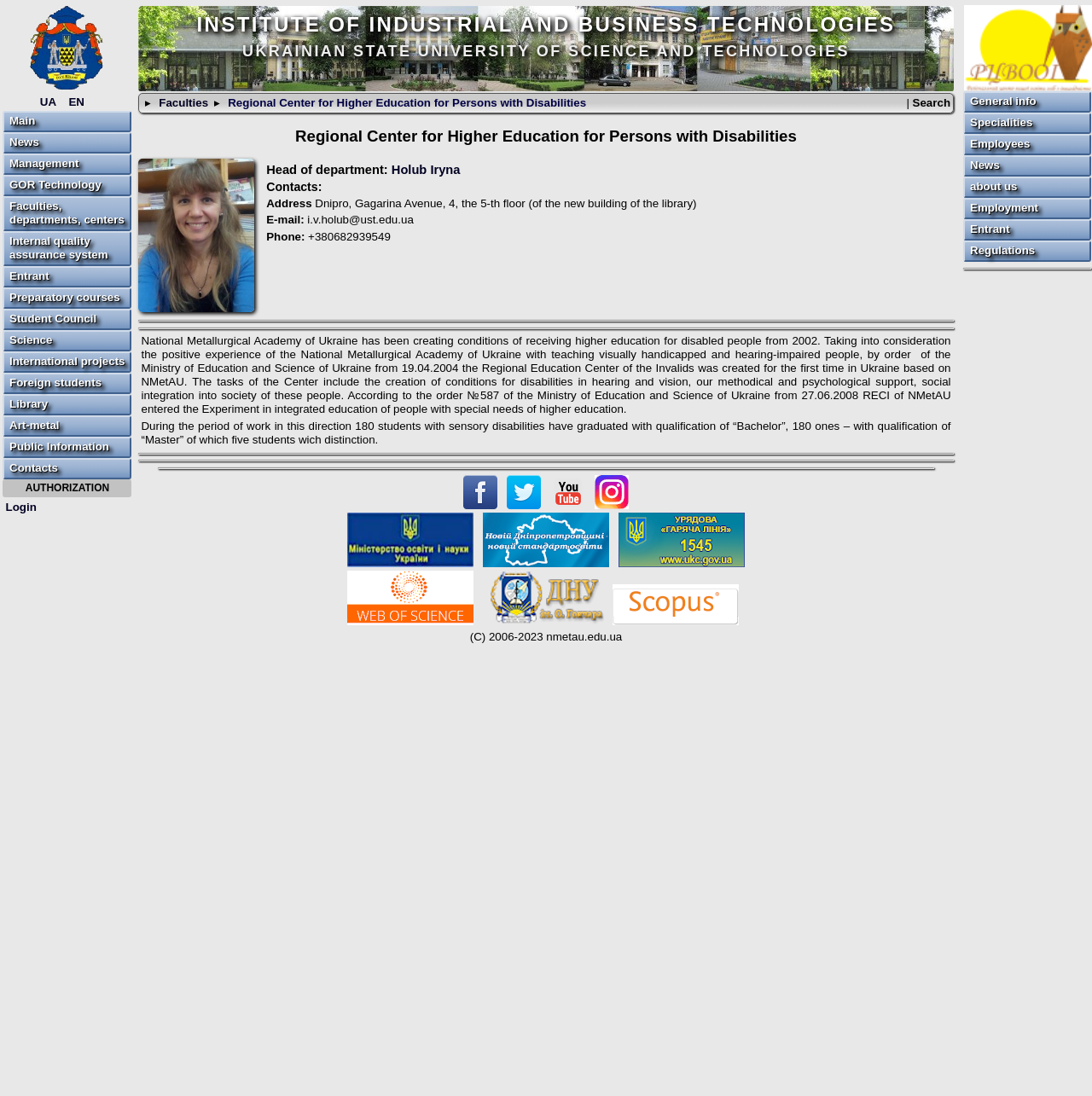Please pinpoint the bounding box coordinates for the region I should click to adhere to this instruction: "Visit the 'facebook' page".

[0.424, 0.455, 0.459, 0.467]